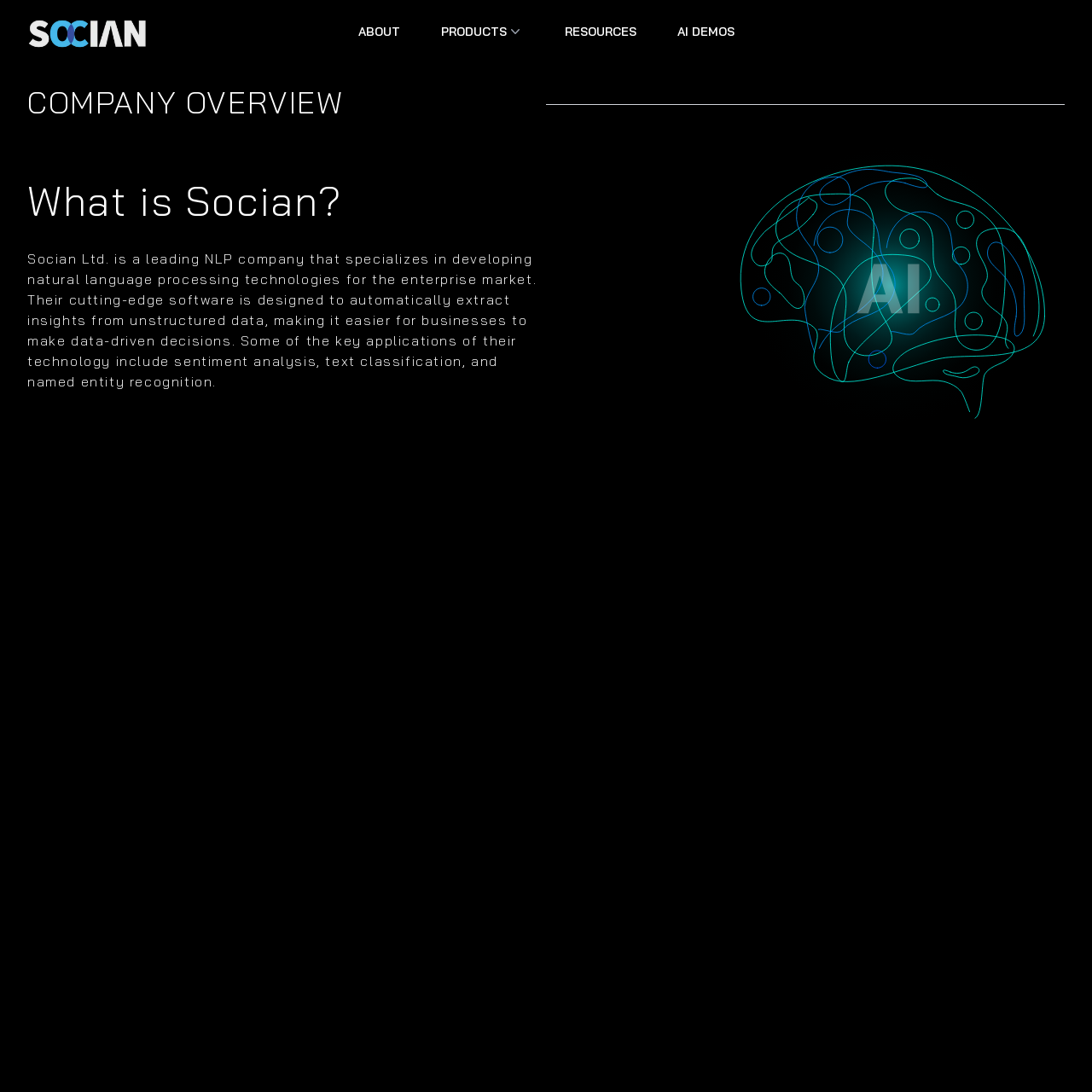Provide the bounding box for the UI element matching this description: "Socian AI".

[0.025, 0.016, 0.138, 0.041]